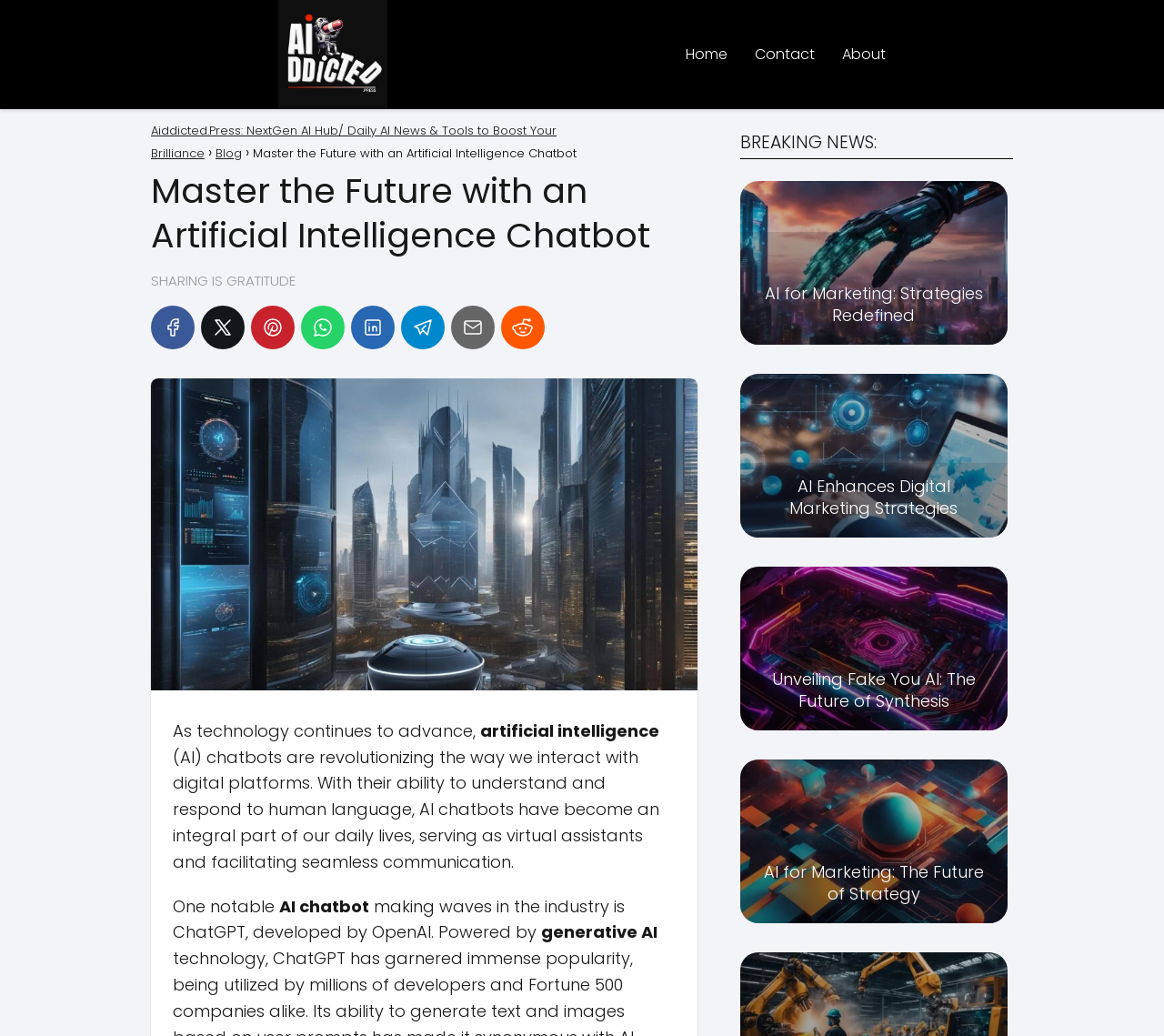Locate the bounding box coordinates of the element's region that should be clicked to carry out the following instruction: "Click the 'About' link". The coordinates need to be four float numbers between 0 and 1, i.e., [left, top, right, bottom].

[0.723, 0.042, 0.761, 0.062]